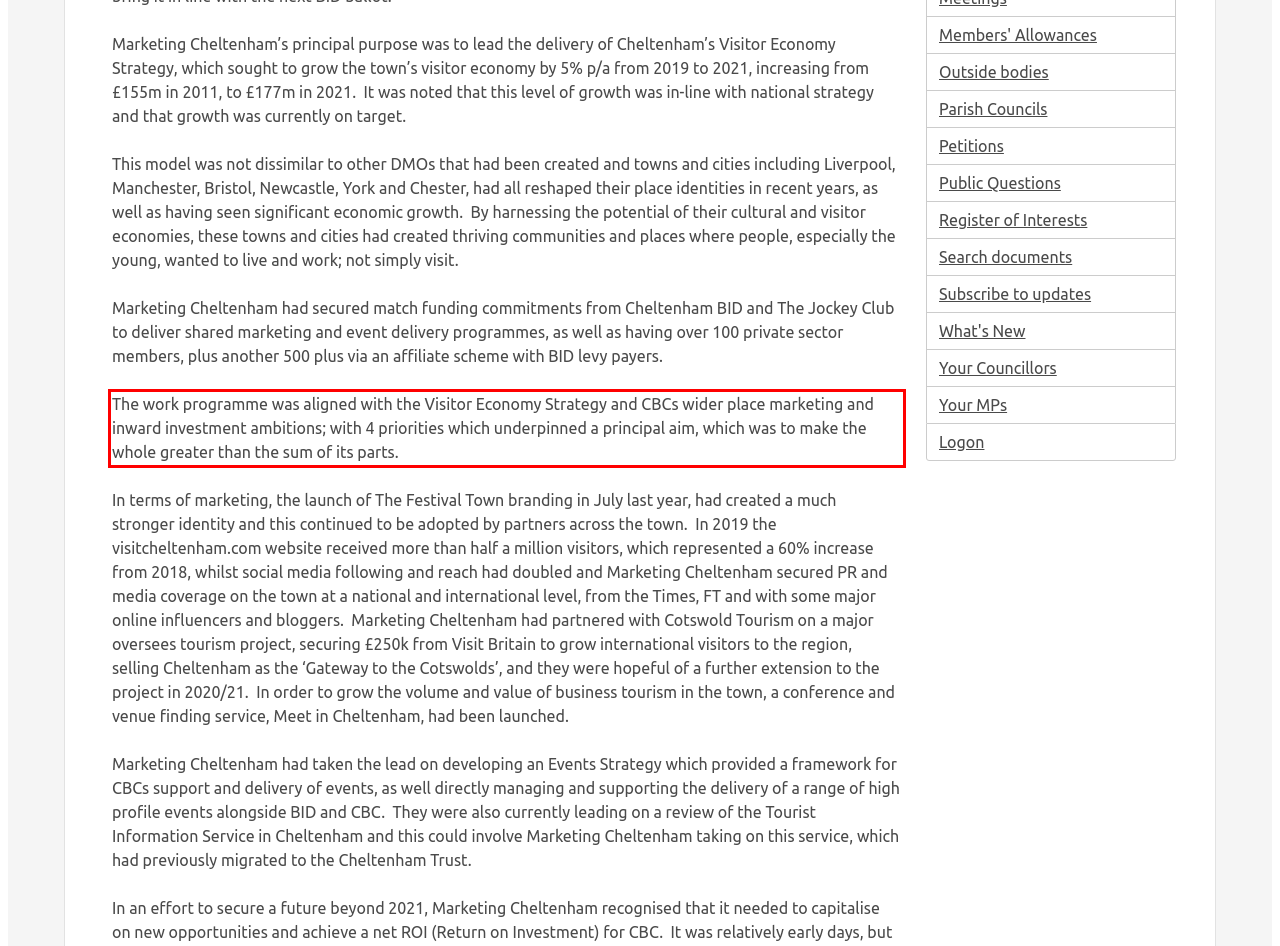Examine the webpage screenshot, find the red bounding box, and extract the text content within this marked area.

The work programme was aligned with the Visitor Economy Strategy and CBCs wider place marketing and inward investment ambitions; with 4 priorities which underpinned a principal aim, which was to make the whole greater than the sum of its parts.